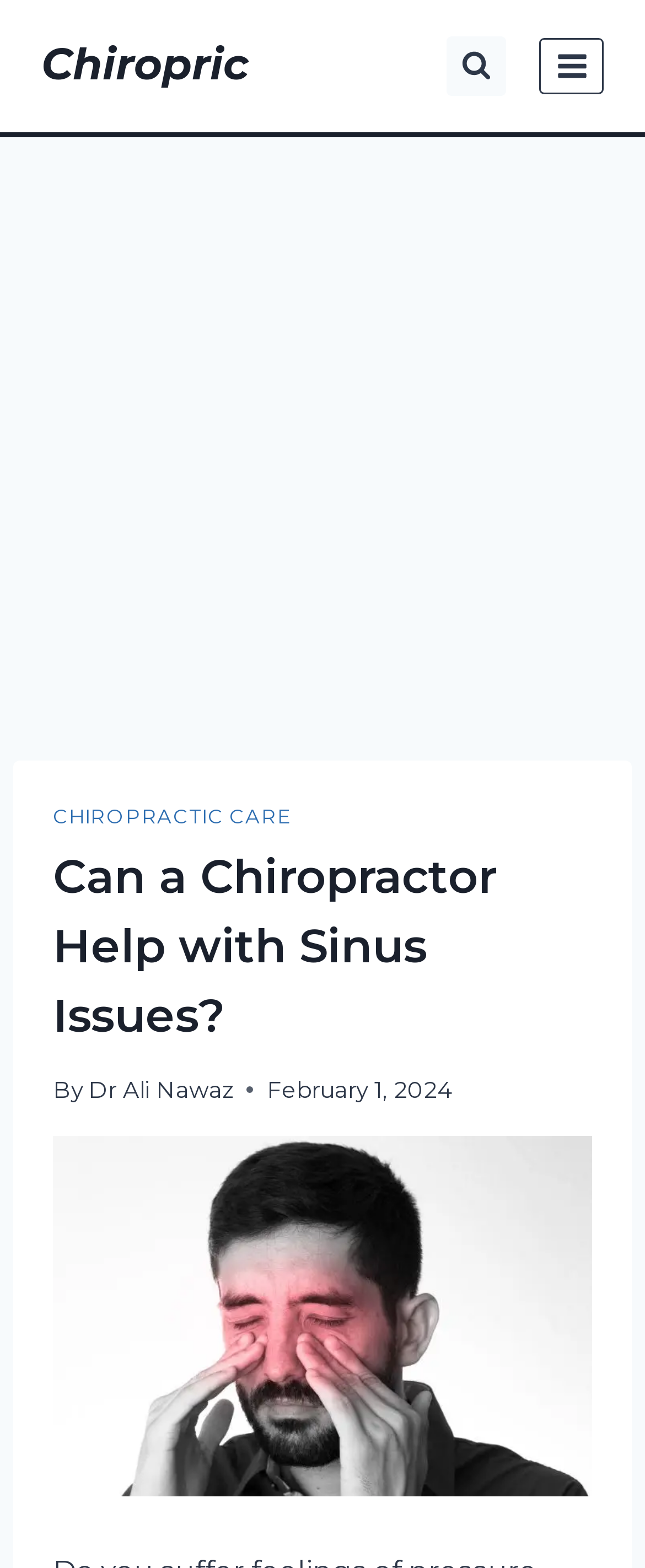Generate a thorough caption detailing the webpage content.

The webpage is about chiropractic care, specifically discussing whether a chiropractor can help with sinus issues. At the top left, there is a link to the website's homepage, labeled "Chiropric". Next to it, on the top right, are two buttons: "View Search Form" and "Open menu", with an image of a toggle menu icon inside the latter.

Below the top navigation, there is a large advertisement iframe that spans the entire width of the page. Within the iframe, there is a header section with a link to "CHIROPRACTIC CARE" on the top left. The main title of the article, "Can a Chiropractor Help with Sinus Issues?", is displayed prominently below the header. The author's name, "Dr Ali Nawaz", is mentioned alongside the publication date, "February 1, 2024", which is displayed in a time format.

The main content of the article is accompanied by an image that illustrates signs of sinus problems and how a chiropractor can help. This image takes up a significant portion of the page, situated below the article title and author information.